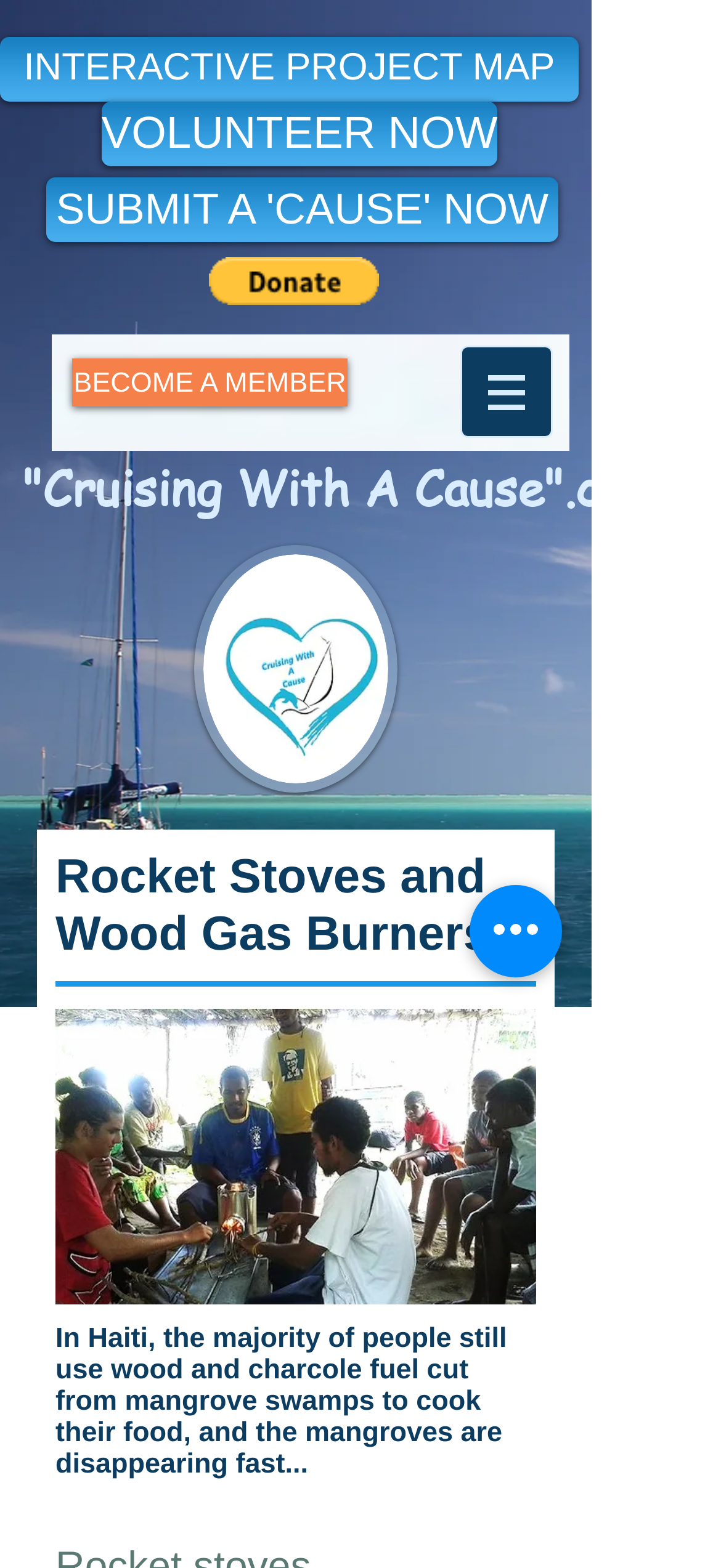Using the information shown in the image, answer the question with as much detail as possible: What is the purpose of the 'INTERACTIVE PROJECT MAP' button?

The 'INTERACTIVE PROJECT MAP' button is likely to be used to view an interactive map of the projects related to Rocket Stoves and Wood Gas Burners, allowing users to explore and learn more about the projects.